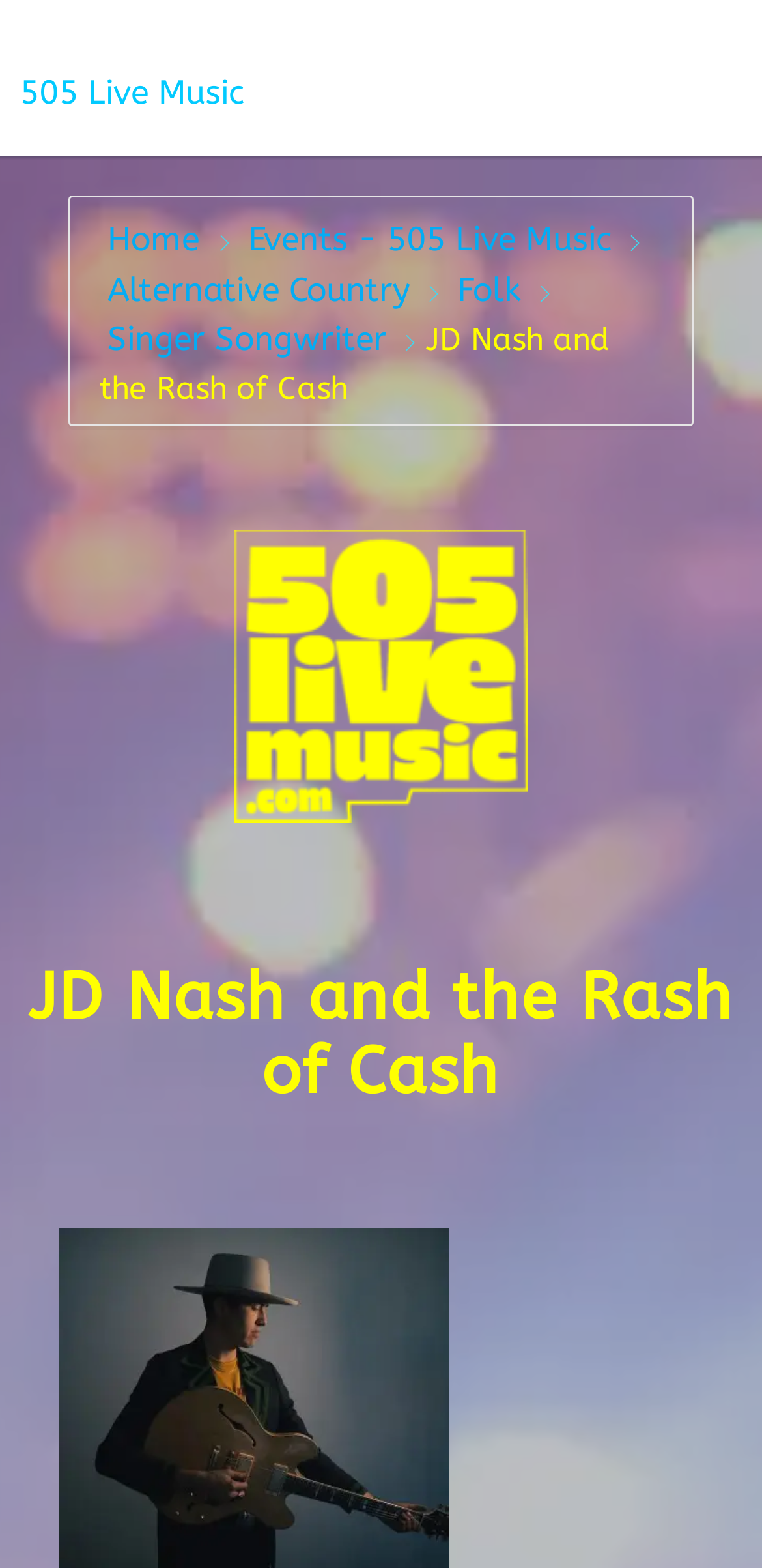Identify the bounding box for the UI element described as: "Events - 505 Live Music". The coordinates should be four float numbers between 0 and 1, i.e., [left, top, right, bottom].

[0.315, 0.14, 0.803, 0.165]